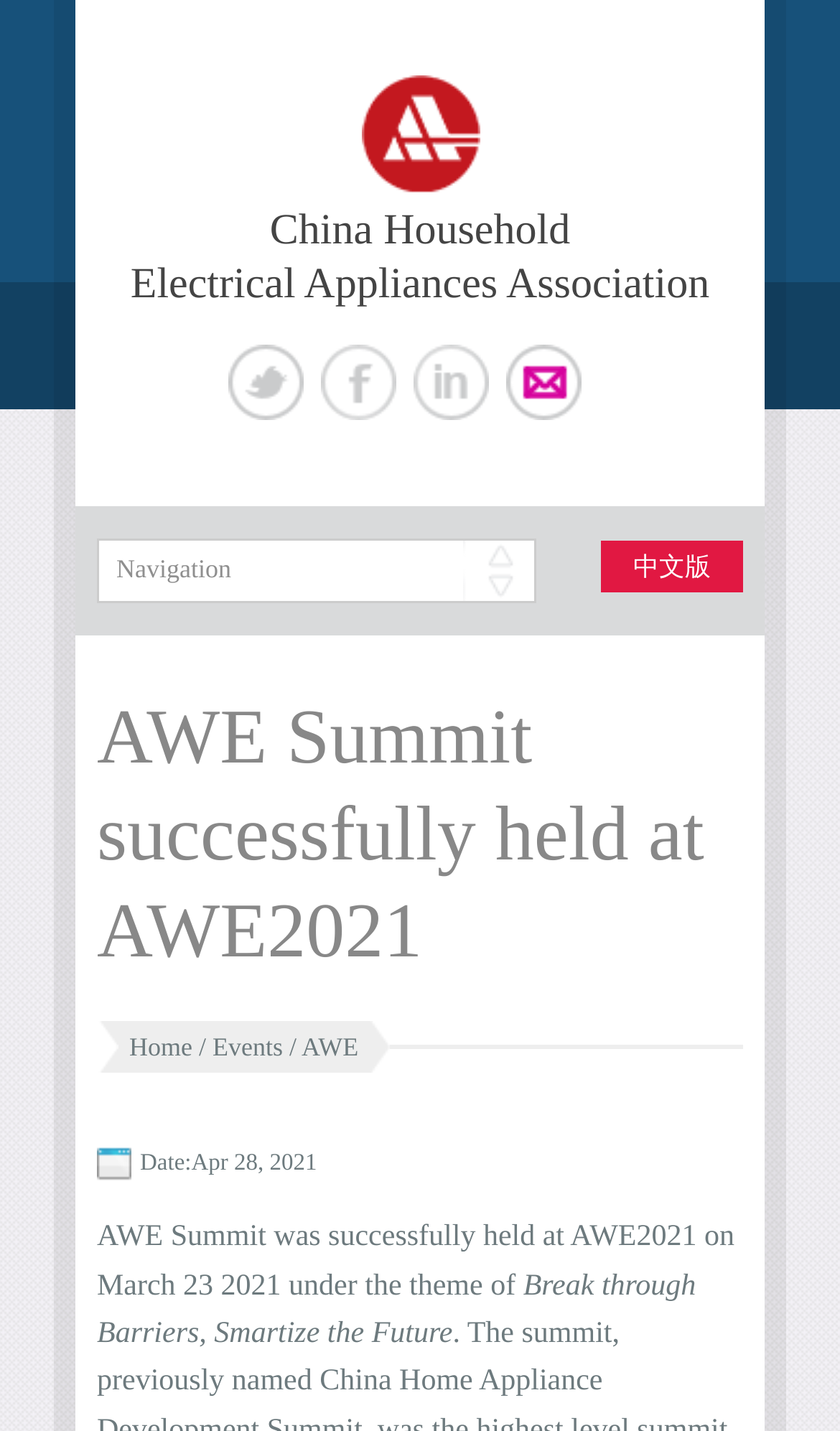Please examine the image and answer the question with a detailed explanation:
How many social media links are available?

I counted the number of list items with link elements inside, which are 'Twitter', 'Facebook', 'Linked In', and 'Newsletter', located at [0.271, 0.241, 0.36, 0.294], [0.381, 0.241, 0.471, 0.294], [0.491, 0.241, 0.581, 0.294], and [0.601, 0.241, 0.691, 0.294] respectively.